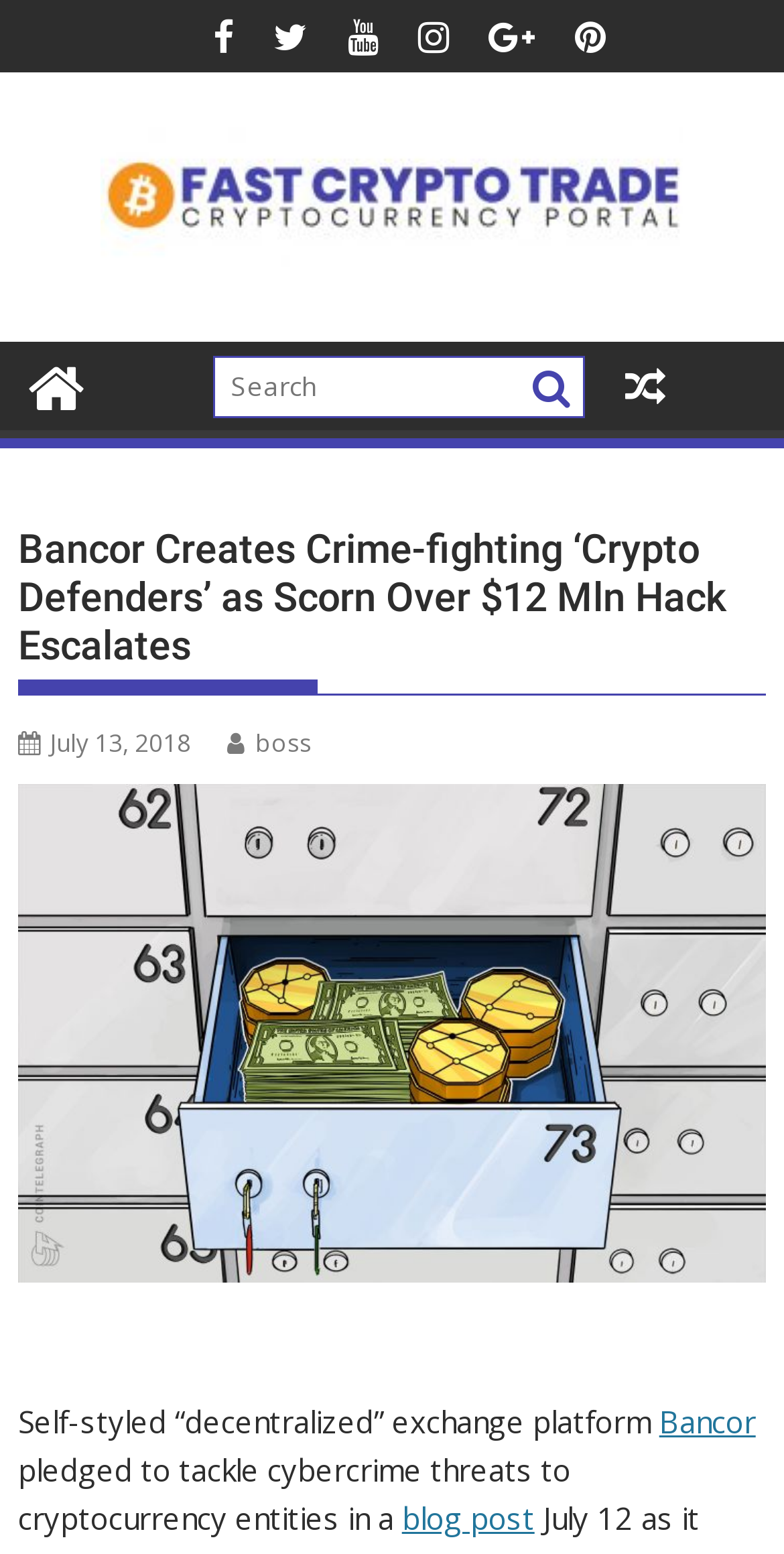What is the date of the blog post?
Please use the visual content to give a single word or phrase answer.

July 13, 2018